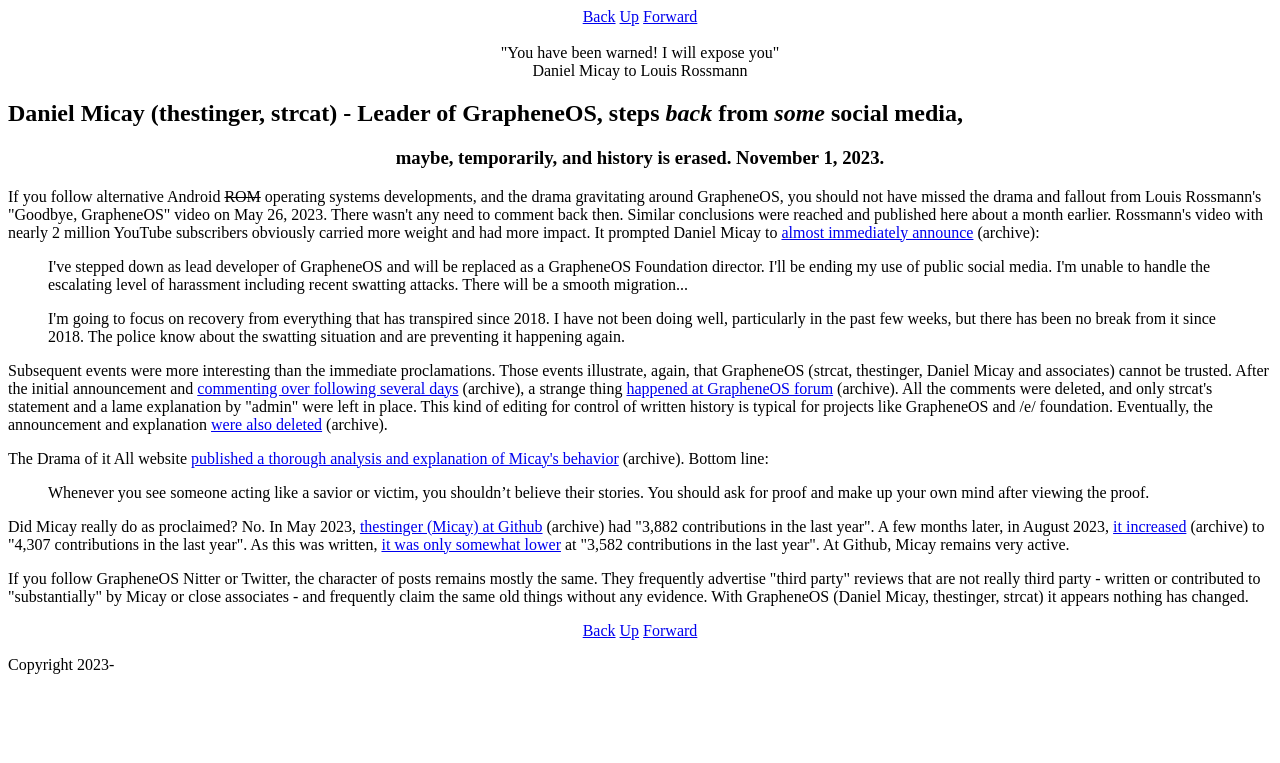Locate the bounding box coordinates of the area you need to click to fulfill this instruction: 'Click the 'Back' link'. The coordinates must be in the form of four float numbers ranging from 0 to 1: [left, top, right, bottom].

[0.455, 0.01, 0.481, 0.033]